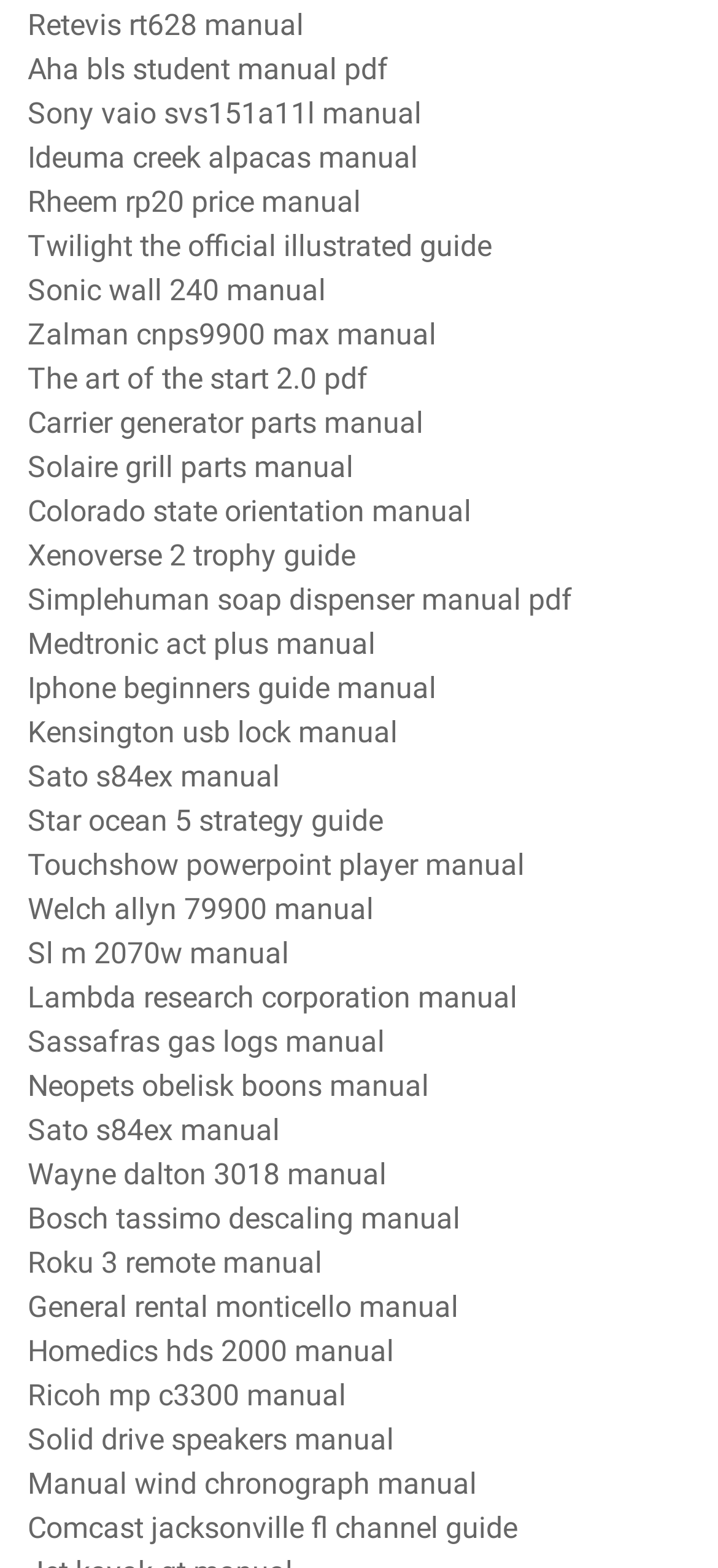Is this webpage organized by category?
Refer to the image and answer the question using a single word or phrase.

No